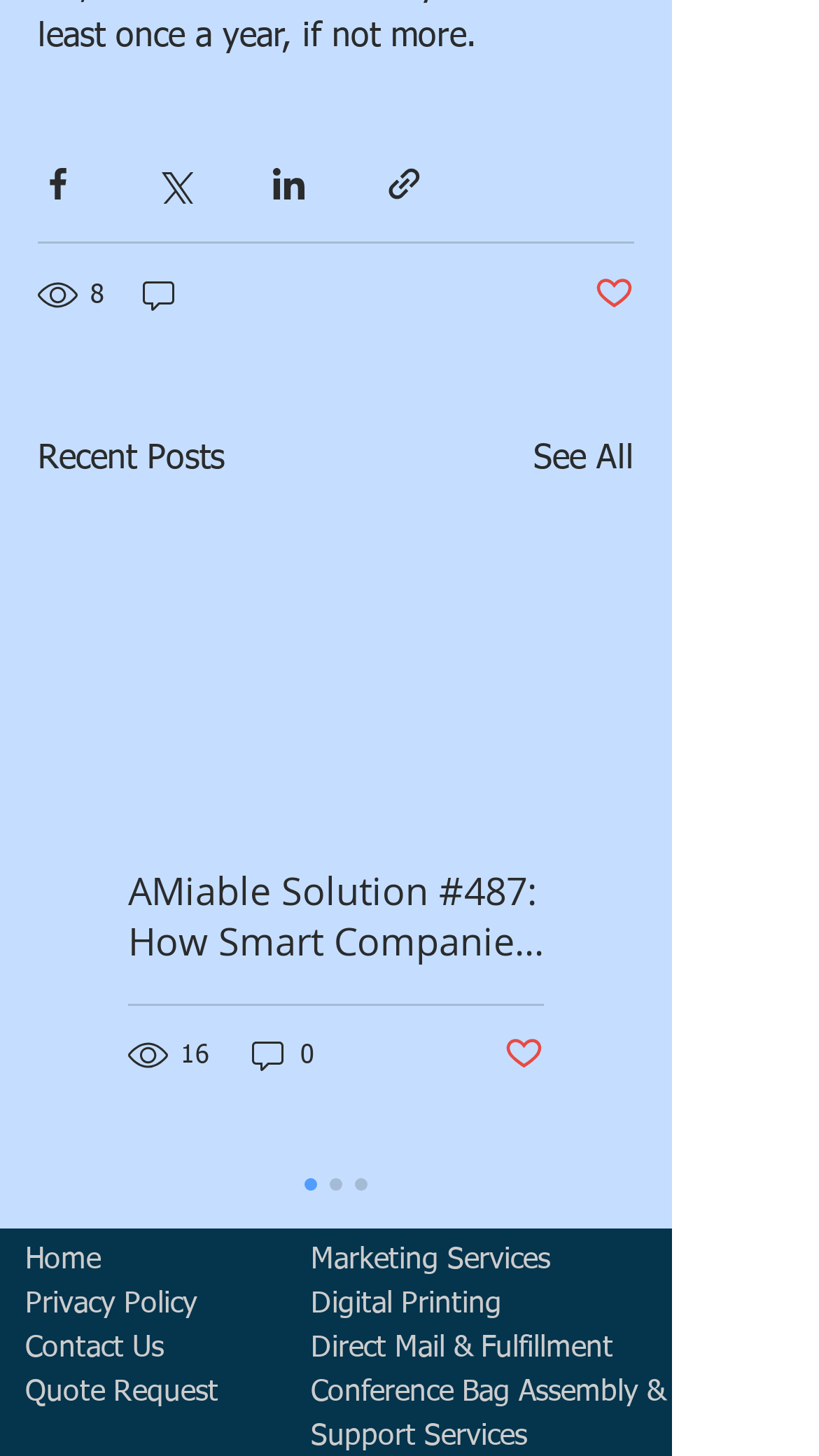Please answer the following question as detailed as possible based on the image: 
What is the purpose of the buttons at the top?

The buttons at the top, including 'Share via Facebook', 'Share via Twitter', 'Share via LinkedIn', and 'Share via link', are used to share posts on different social media platforms or via a link.